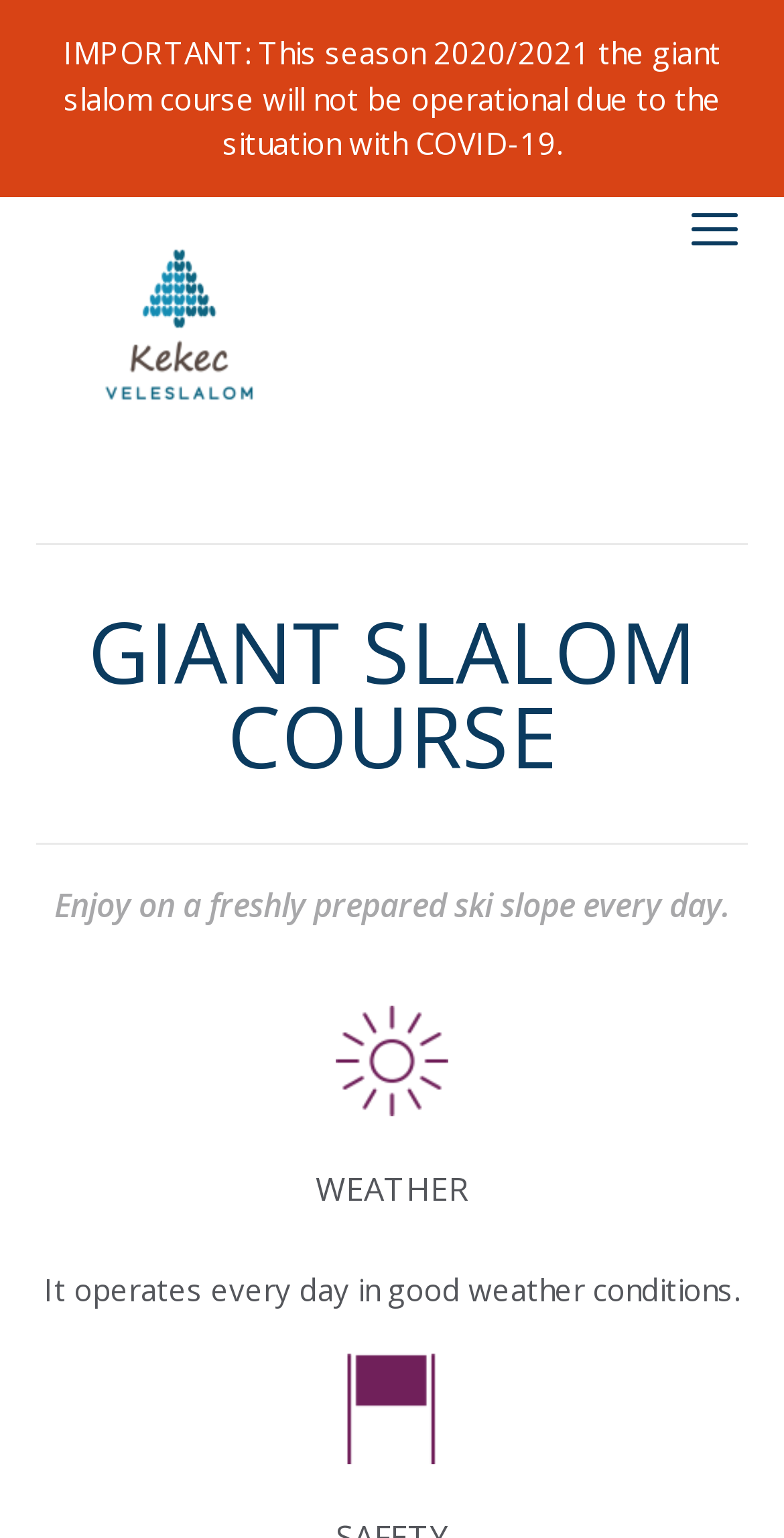Give a one-word or one-phrase response to the question: 
Why is the giant slalom course not operational this season?

Due to COVID-19